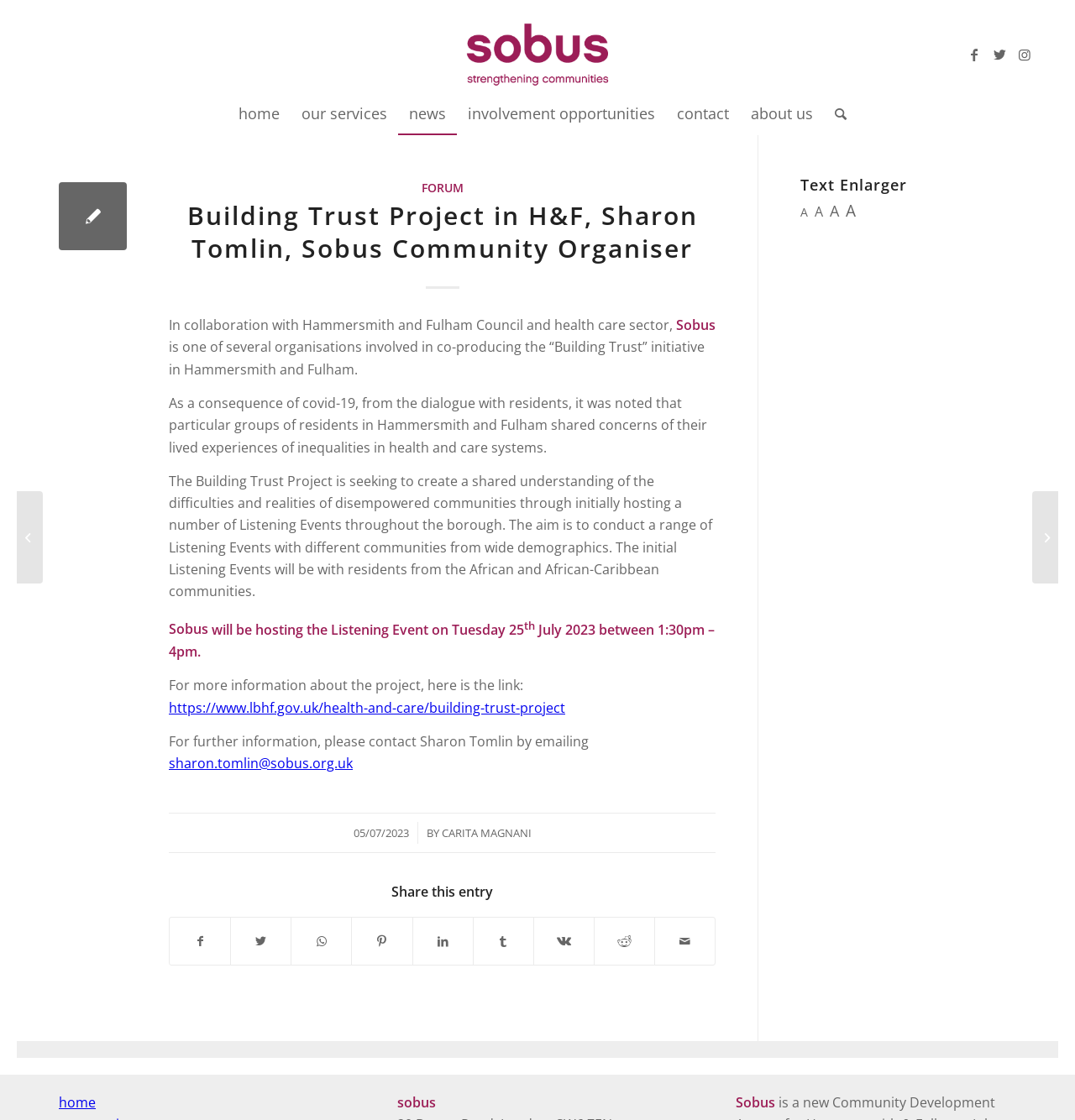Elaborate on the information and visuals displayed on the webpage.

The webpage is about the "Building Trust Project in H&F" by Sobus, a community organization. At the top, there is a logo of Sobus, which is an image with a link to the organization's website. Next to the logo, there are three social media links to Facebook, Twitter, and Instagram.

Below the logo, there is a navigation menu with eight links: "home", "our services", "news", "involvement opportunities", "contact", "about us", and "Search". 

The main content of the webpage is an article about the Building Trust Project, which is a collaboration between Sobus, Hammersmith and Fulham Council, and the healthcare sector. The project aims to create a shared understanding of the difficulties and realities of disempowered communities through hosting Listening Events throughout the borough. The initial Listening Events will be with residents from the African and African-Caribbean communities.

The article provides more information about the project, including the date and time of the first Listening Event, which is hosted by Sobus. There is also a link to the project's webpage on the Hammersmith and Fulham Council website and contact information for Sharon Tomlin, the Sobus Community Organiser.

At the bottom of the article, there is a section to share the entry on various social media platforms, including Facebook, Twitter, WhatsApp, Pinterest, LinkedIn, Tumblr, Vk, Reddit, and by email.

On the right side of the webpage, there is a complementary section with a heading "Text Enlarger" and four links to increase the text size. 

At the very bottom of the webpage, there are three links: "home", "sobus", and "Sobus", which seem to be duplicates of the navigation menu links.